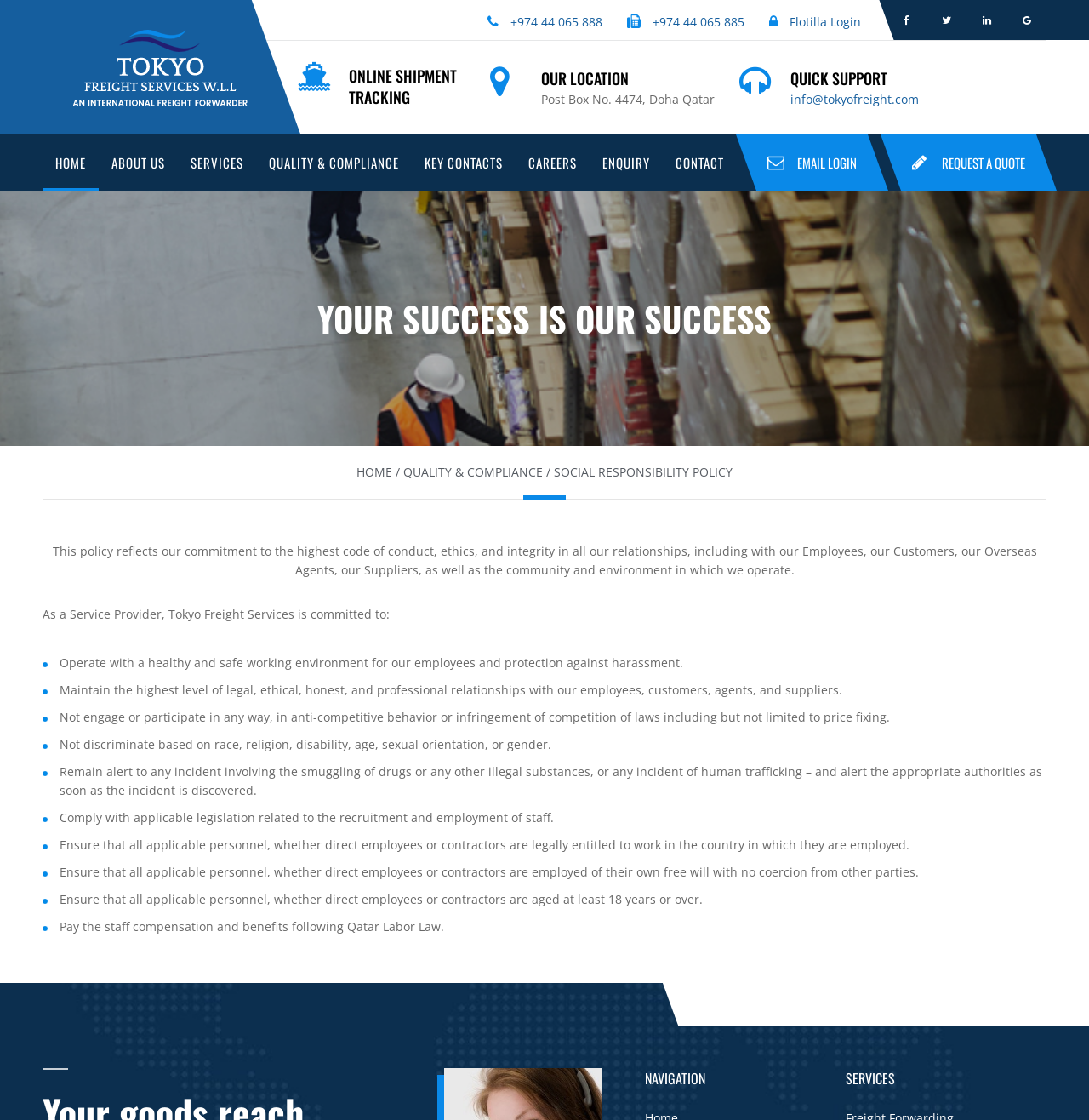Can you give a comprehensive explanation to the question given the content of the image?
What is the phone number?

The phone number is obtained from the link element at the top of the webpage, which has the text '+974 44 065 888'.